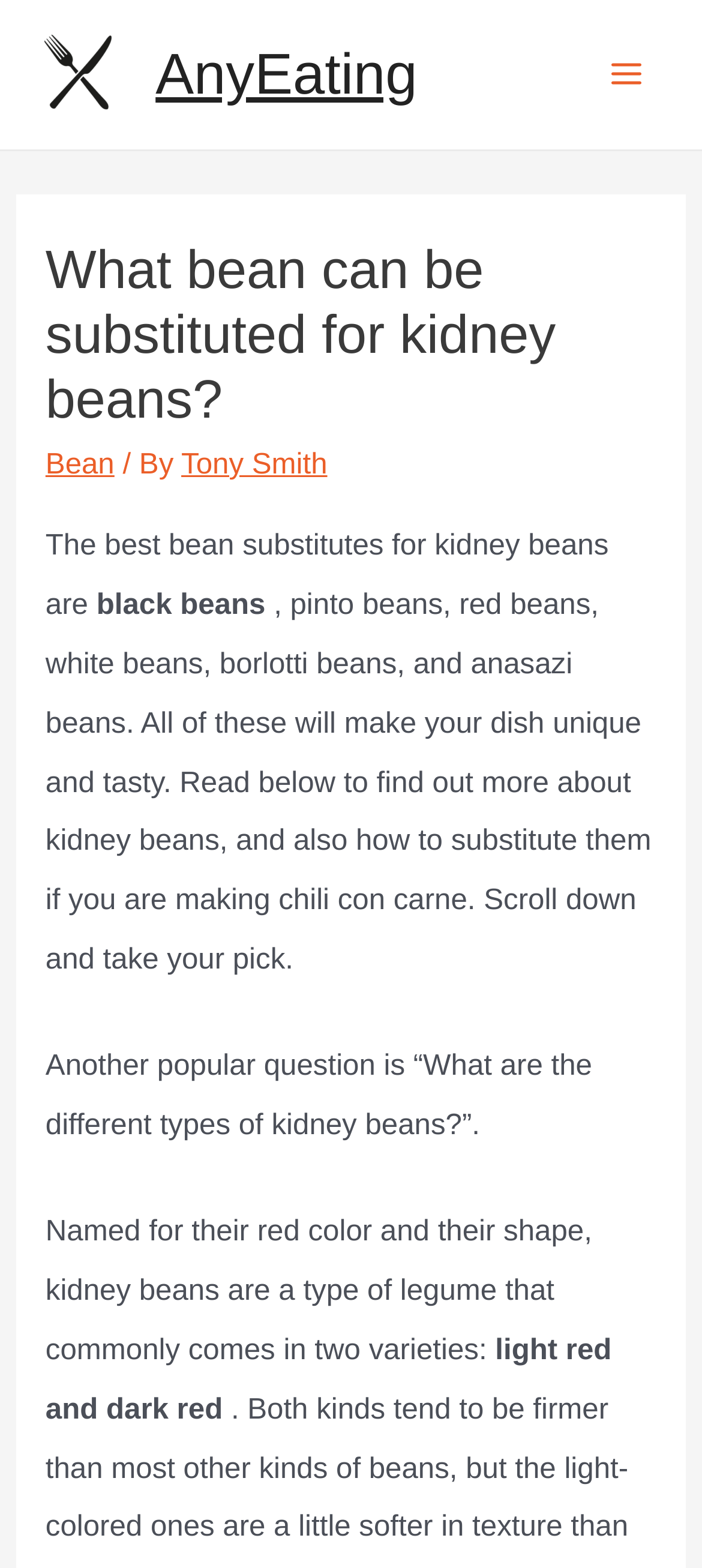Given the content of the image, can you provide a detailed answer to the question?
Who wrote the article about kidney beans?

The author of the article is mentioned in the header section of the webpage, where it says 'By Tony Smith'.